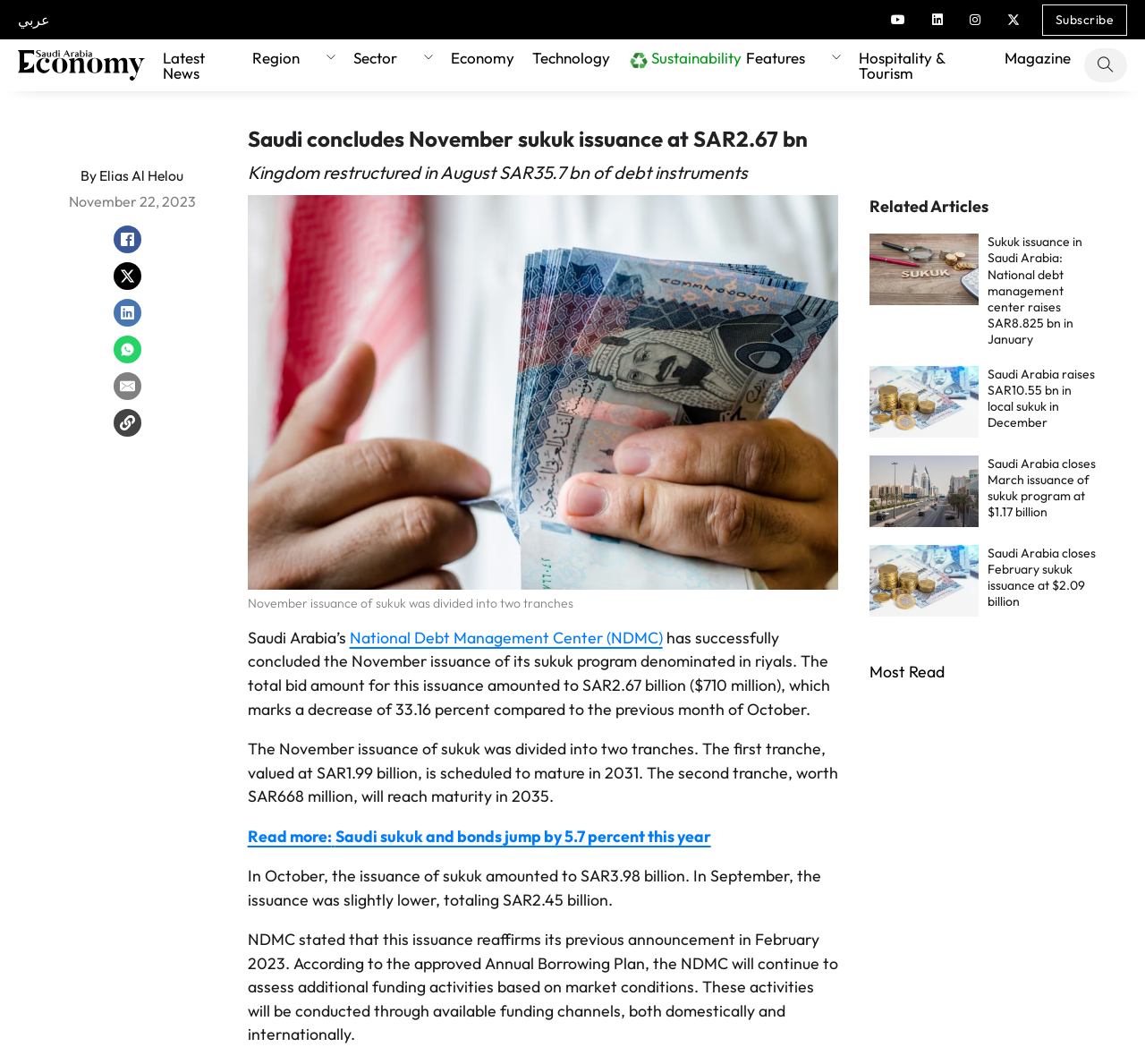Can you specify the bounding box coordinates of the area that needs to be clicked to fulfill the following instruction: "view the article about The Evolution of E-commerce"?

None